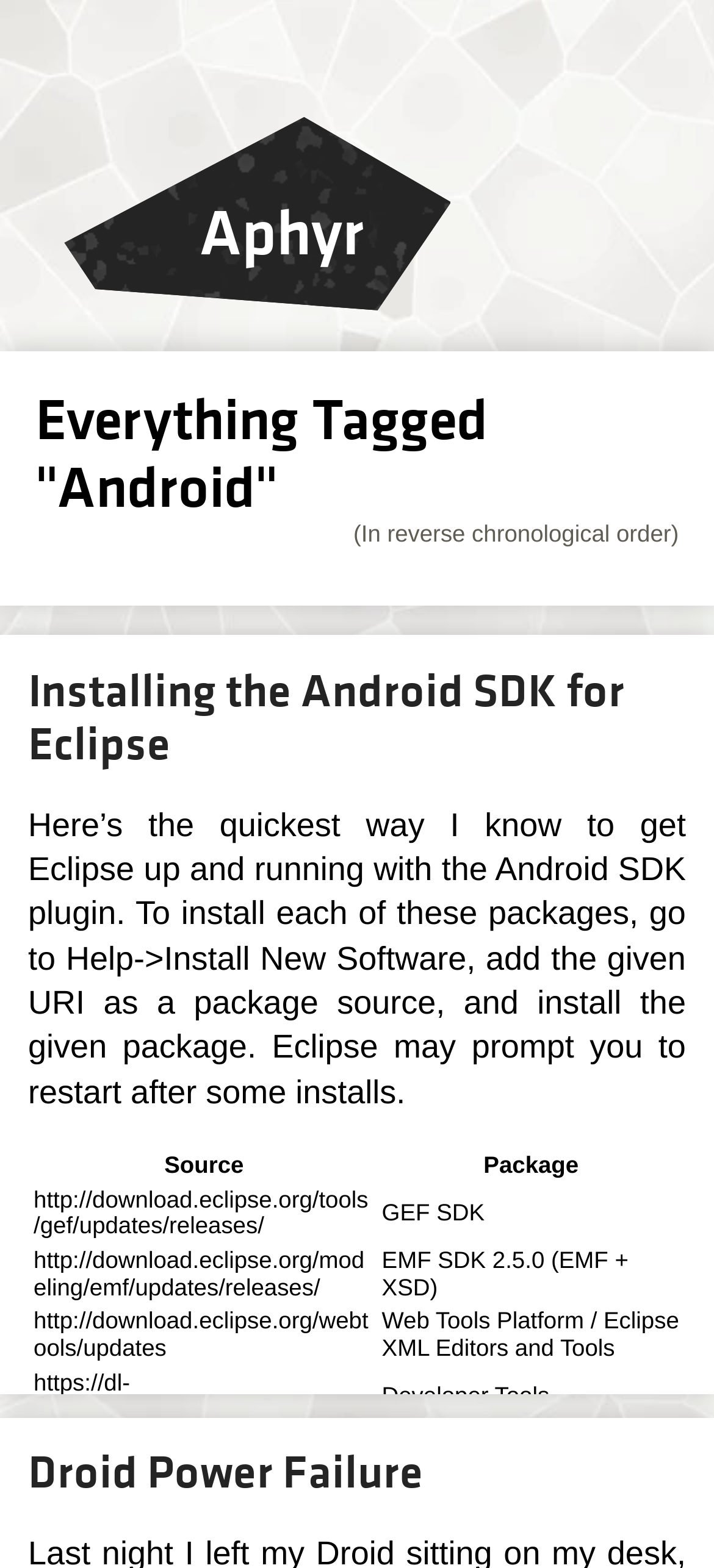What is the title of the first article on the webpage?
Examine the image and provide an in-depth answer to the question.

The first article on the webpage has a heading that reads 'Installing the Android SDK for Eclipse', which suggests that the article is a guide on how to install the Android SDK plugin for the Eclipse development environment.